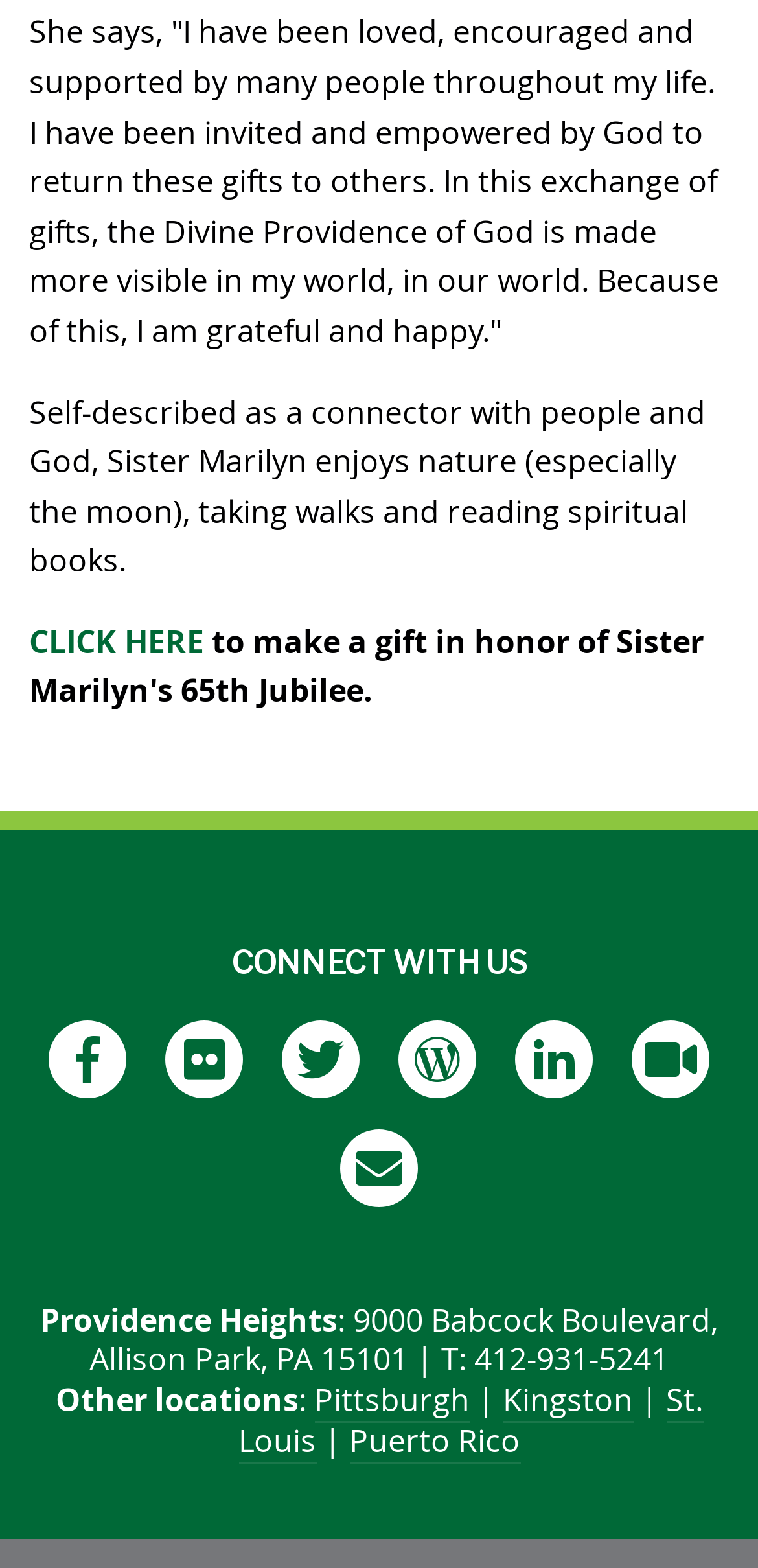Could you determine the bounding box coordinates of the clickable element to complete the instruction: "Click the 'CLICK HERE' link"? Provide the coordinates as four float numbers between 0 and 1, i.e., [left, top, right, bottom].

[0.038, 0.395, 0.269, 0.423]